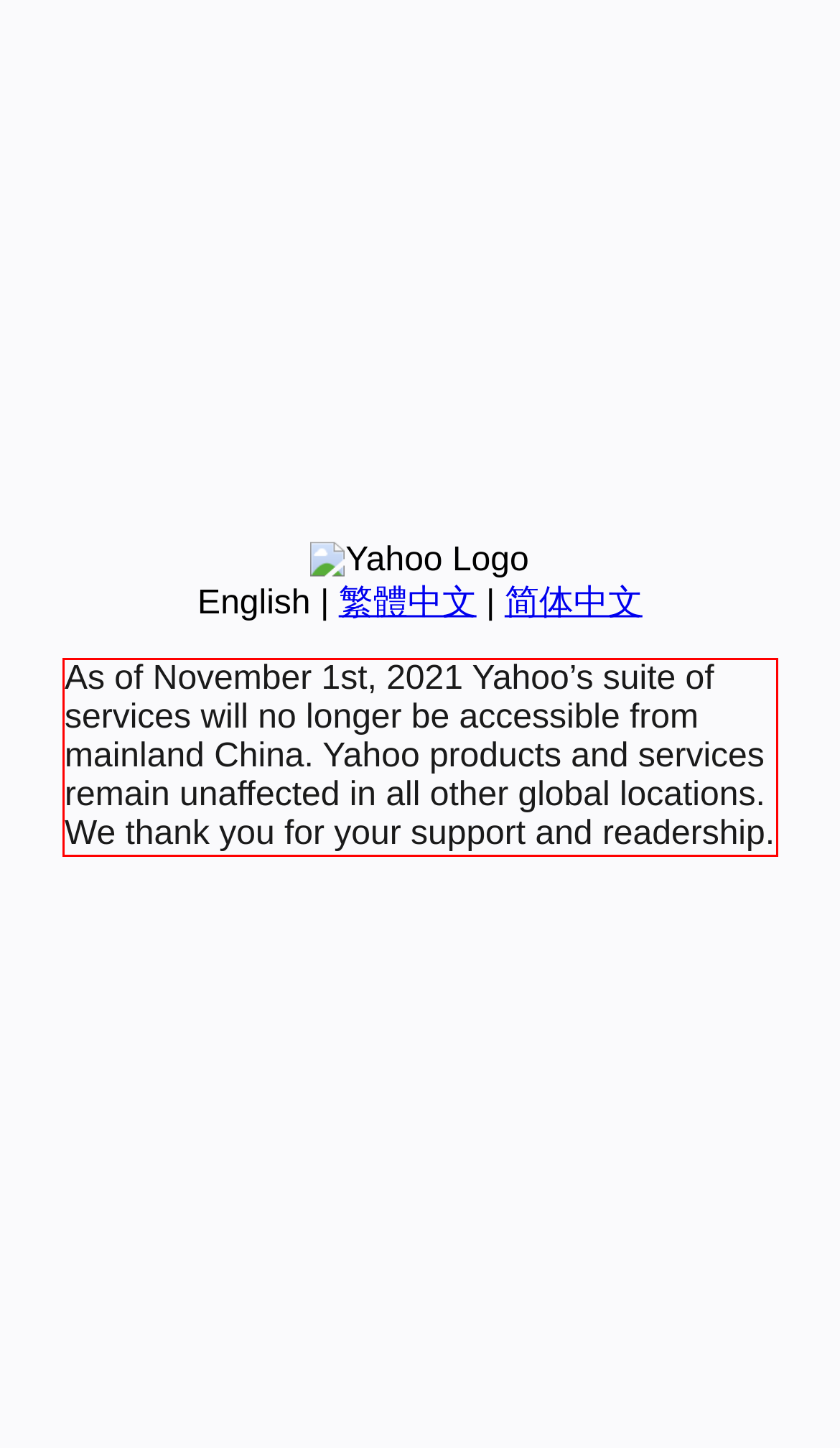Please identify and extract the text content from the UI element encased in a red bounding box on the provided webpage screenshot.

As of November 1st, 2021 Yahoo’s suite of services will no longer be accessible from mainland China. Yahoo products and services remain unaffected in all other global locations. We thank you for your support and readership.